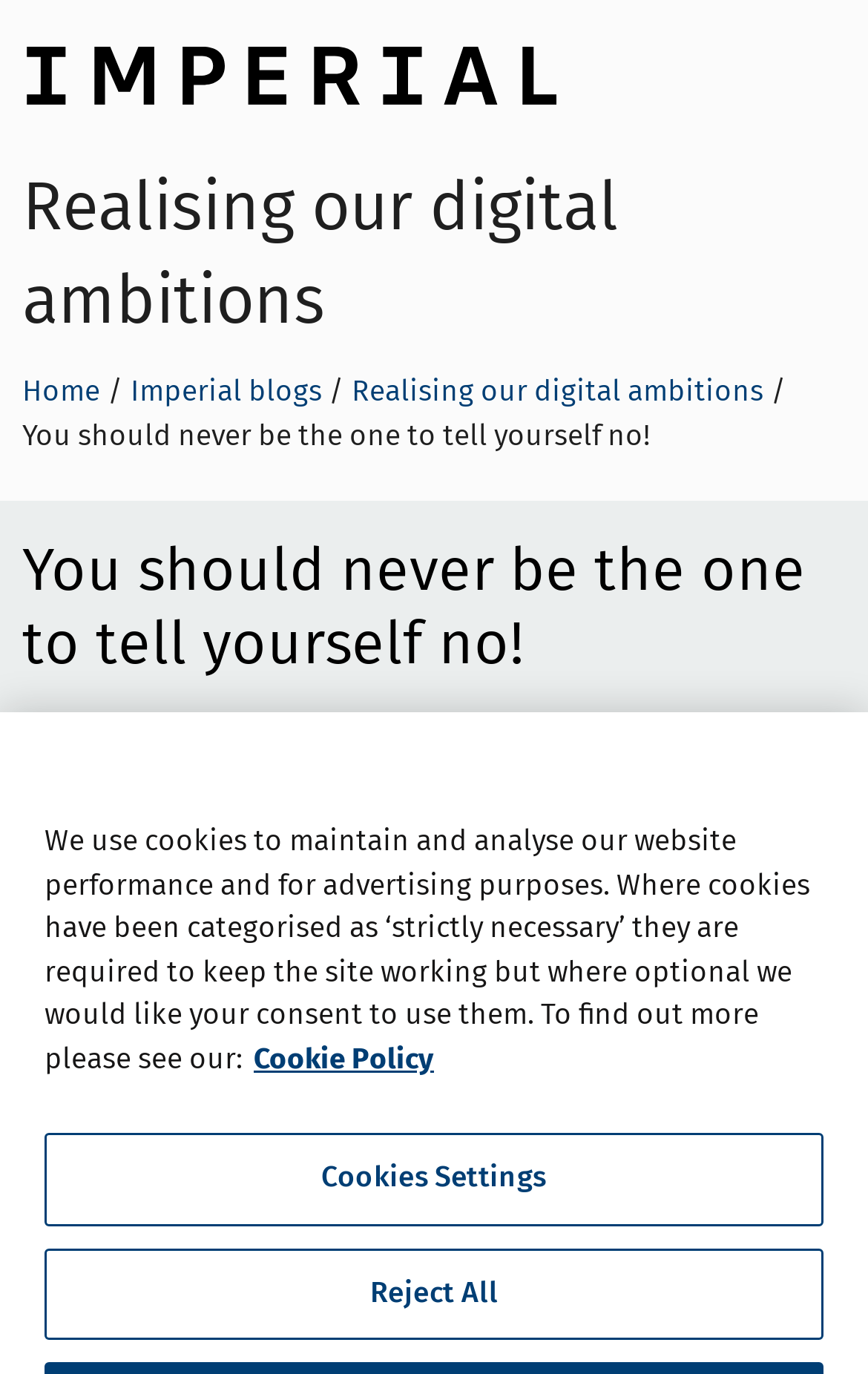Find the bounding box coordinates of the element to click in order to complete the given instruction: "Click Imperial College London."

[0.026, 0.018, 0.641, 0.083]